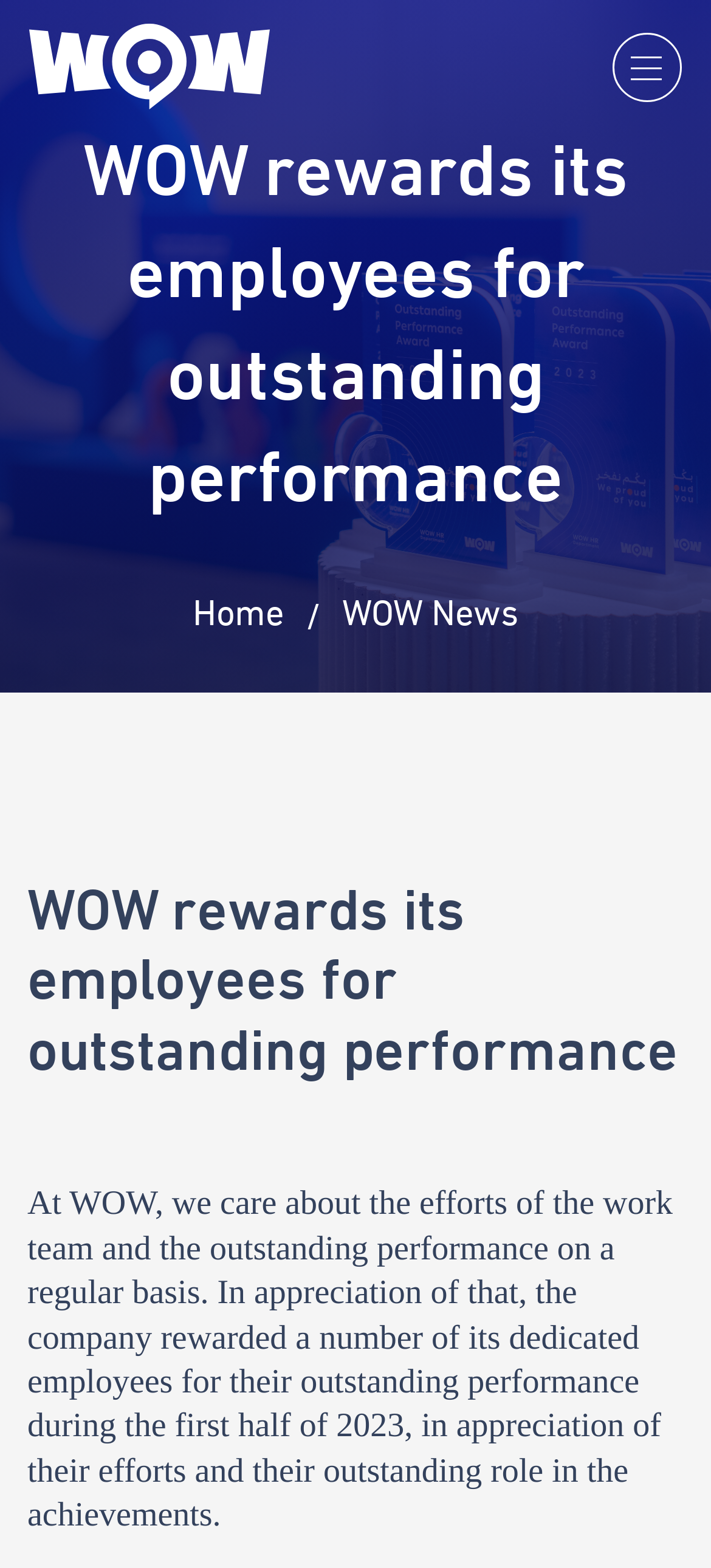What is the tone of the webpage?
Examine the webpage screenshot and provide an in-depth answer to the question.

The tone of the webpage is positive because it talks about the company rewarding its employees for their outstanding performance, which conveys a sense of appreciation and recognition, creating a positive atmosphere.